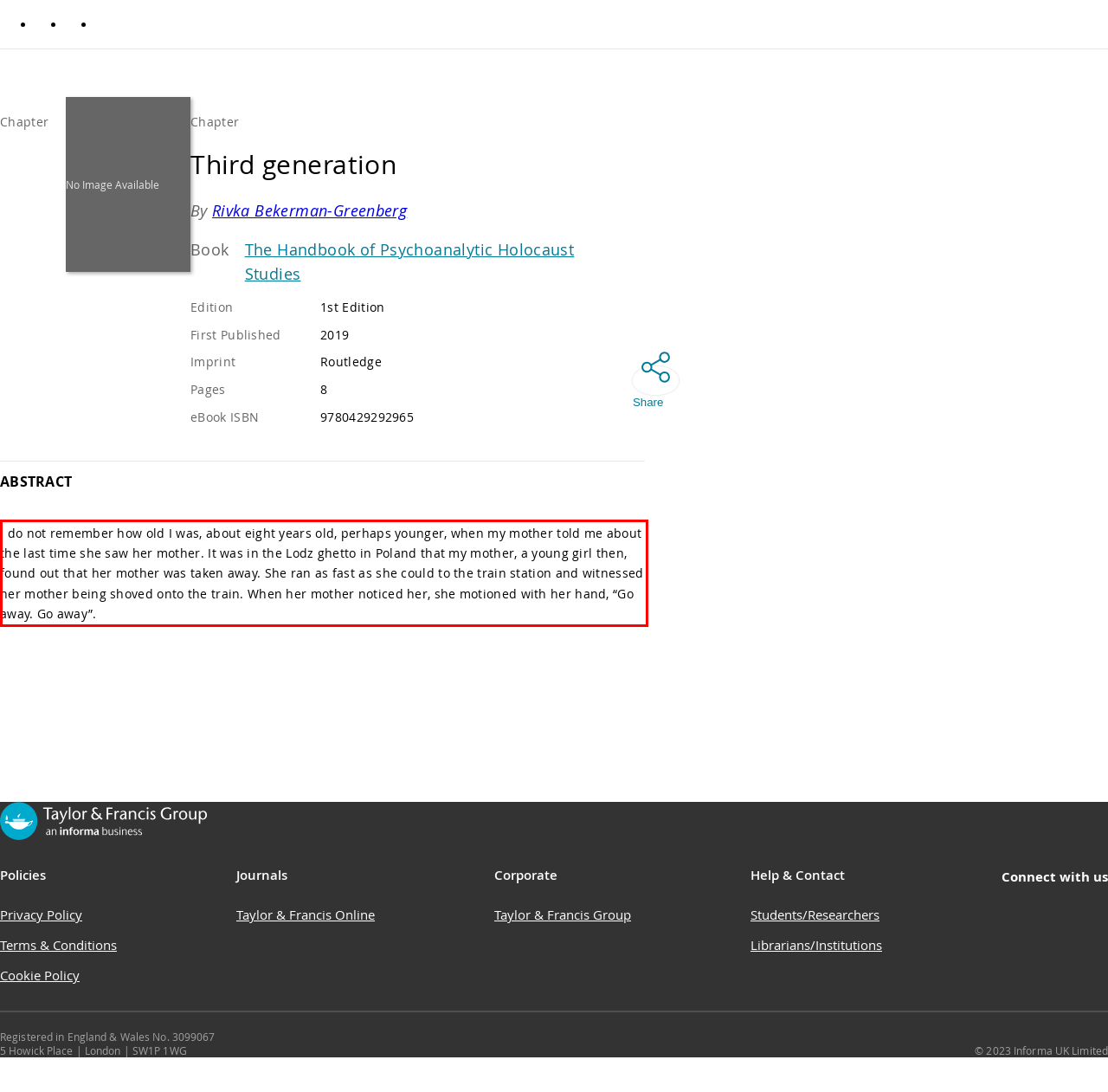By examining the provided screenshot of a webpage, recognize the text within the red bounding box and generate its text content.

I do not remember how old I was, about eight years old, perhaps younger, when my mother told me about the last time she saw her mother. It was in the Lodz ghetto in Poland that my mother, a young girl then, found out that her mother was taken away. She ran as fast as she could to the train station and witnessed her mother being shoved onto the train. When her mother noticed her, she motioned with her hand, “Go away. Go away”.